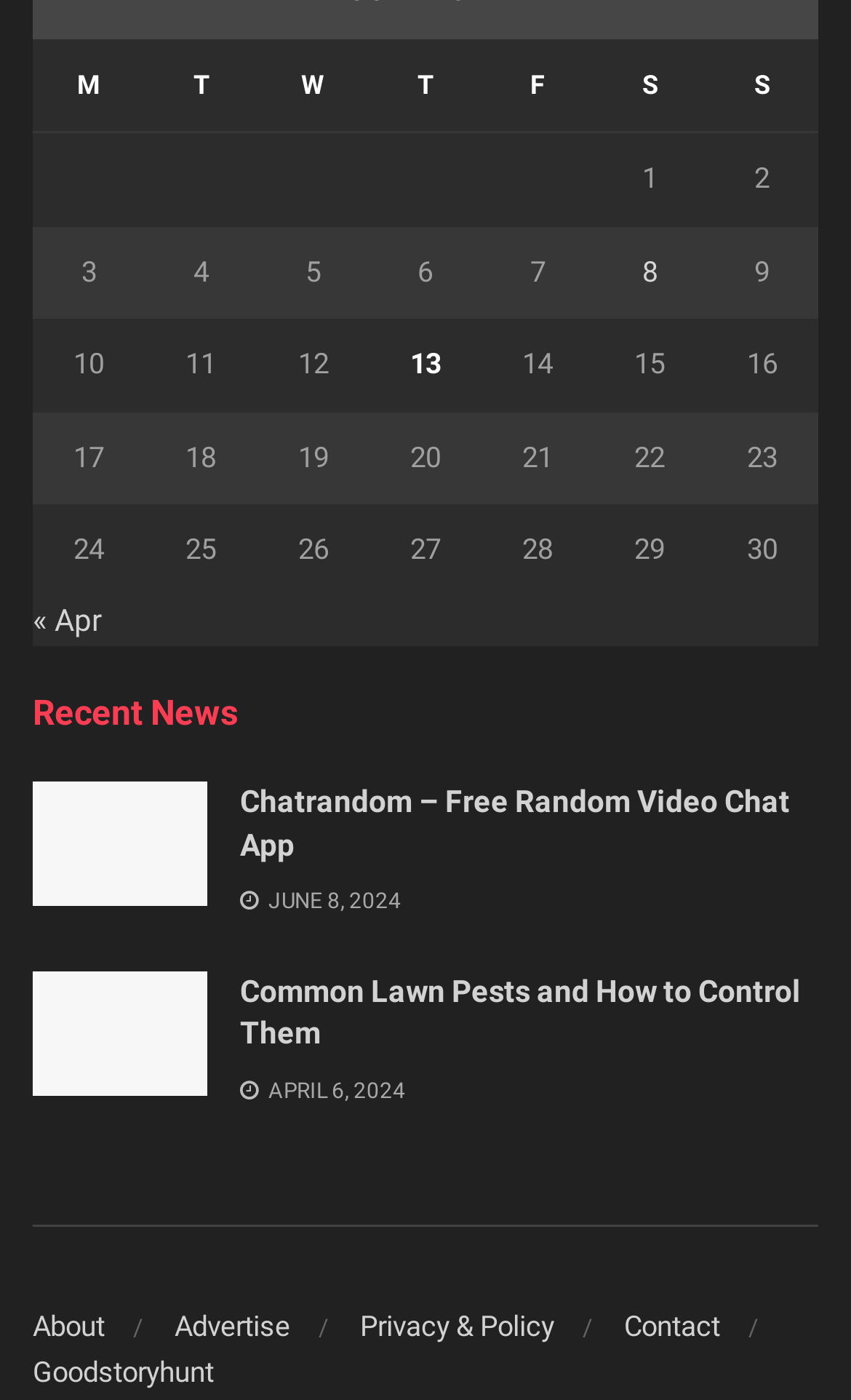What are the days of the week listed in the table?
Based on the image, answer the question with as much detail as possible.

By examining the column headers in the table, we can see that the days of the week are listed as M, T, W, T, F, S, and S, which correspond to Monday, Tuesday, Wednesday, Thursday, Friday, Saturday, and Sunday.